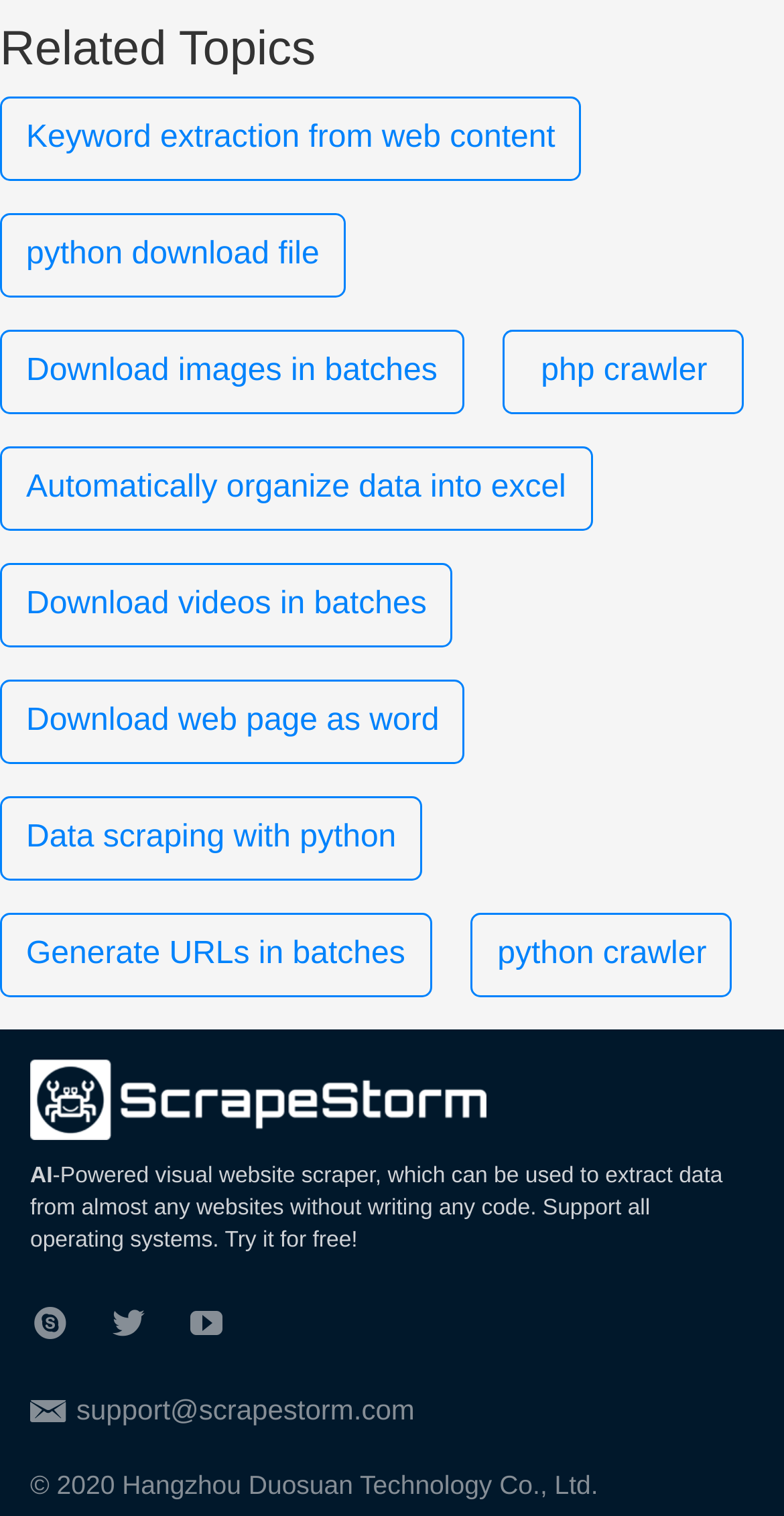Pinpoint the bounding box coordinates of the clickable area needed to execute the instruction: "Click on 'Automatically organize data into excel'". The coordinates should be specified as four float numbers between 0 and 1, i.e., [left, top, right, bottom].

[0.0, 0.294, 0.755, 0.35]